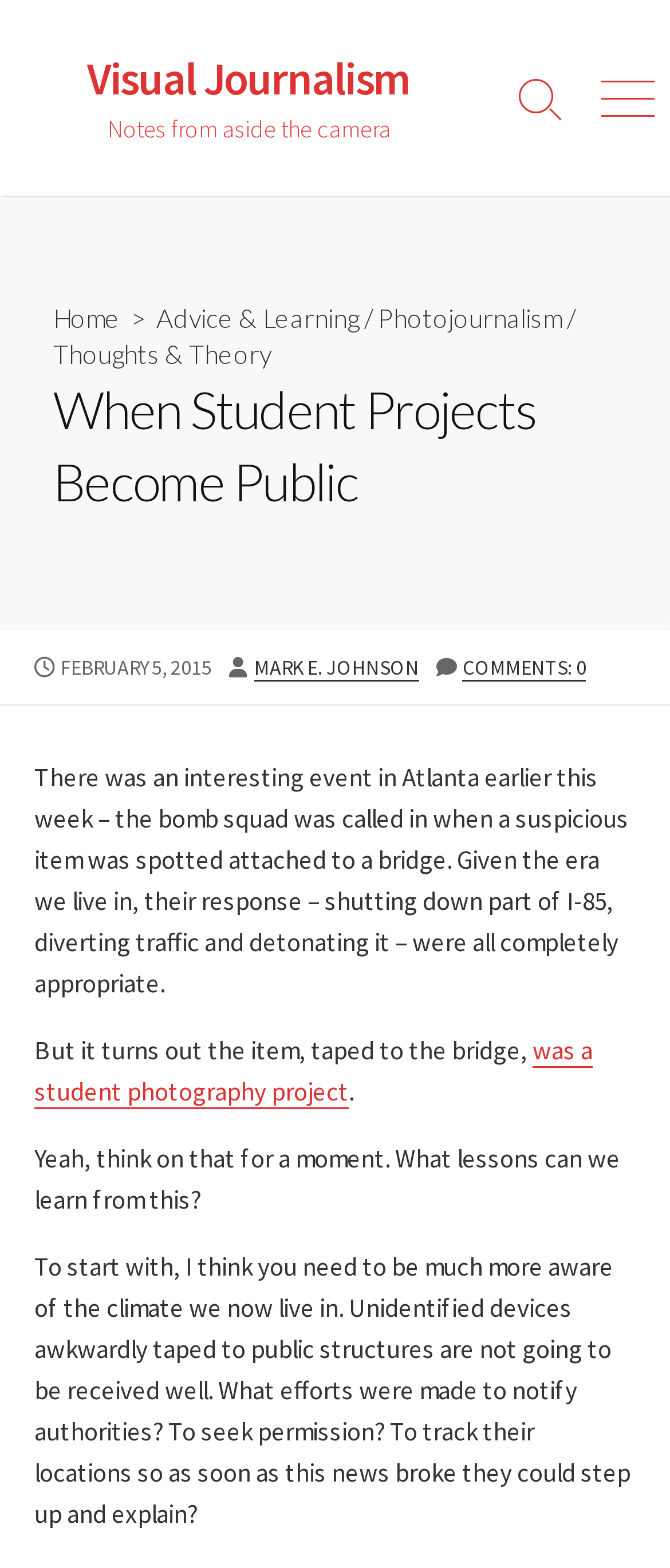Carefully observe the image and respond to the question with a detailed answer:
What is the topic of the article?

I found the topic of the article by reading the content of the article, which mentions a student photography project that was mistaken for a suspicious item.